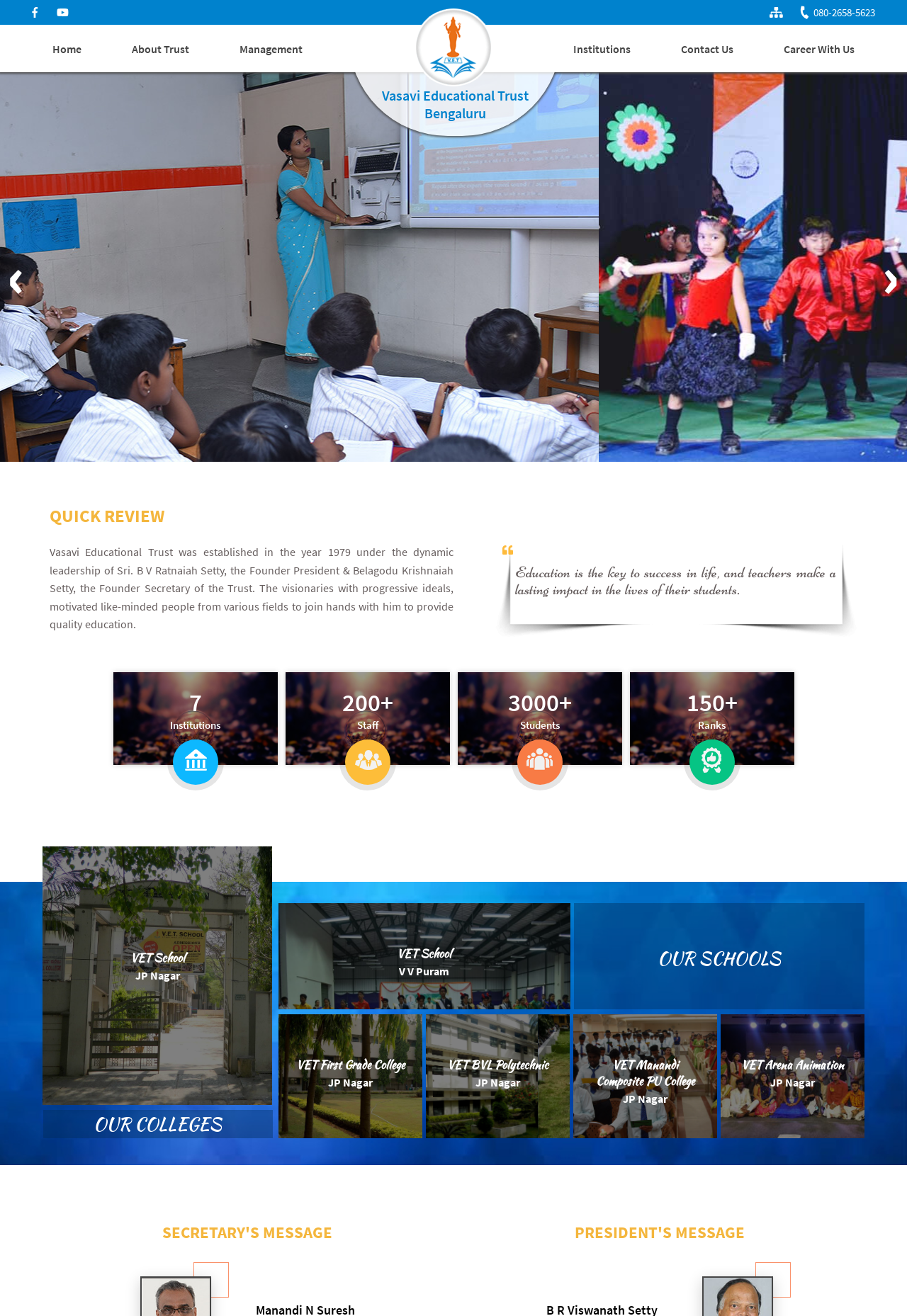Please identify the bounding box coordinates of the element's region that should be clicked to execute the following instruction: "Read the President's message". The bounding box coordinates must be four float numbers between 0 and 1, i.e., [left, top, right, bottom].

[0.521, 0.928, 0.934, 0.944]